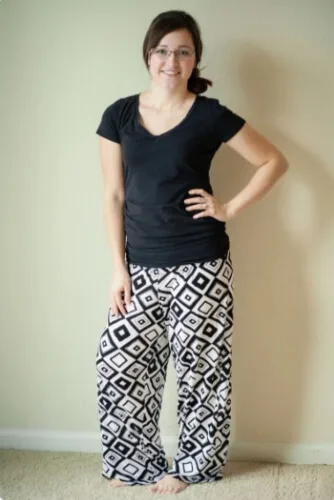Use one word or a short phrase to answer the question provided: 
What is the purpose of the 'Women’s Pajama Pants Sewing Pattern by SeaminglySmitten'?

To make pants